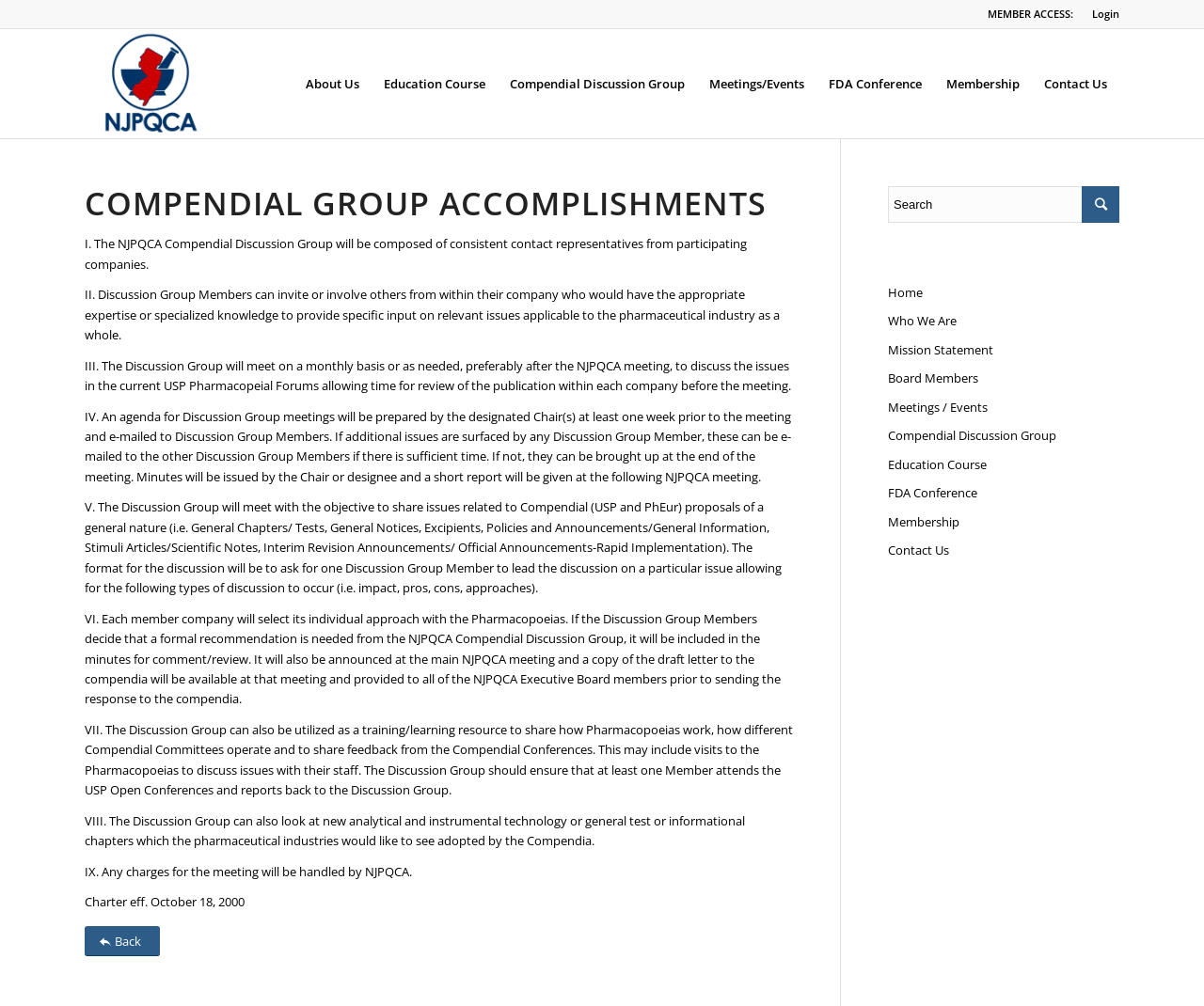Extract the main heading from the webpage content.

COMPENDIAL GROUP ACCOMPLISHMENTS